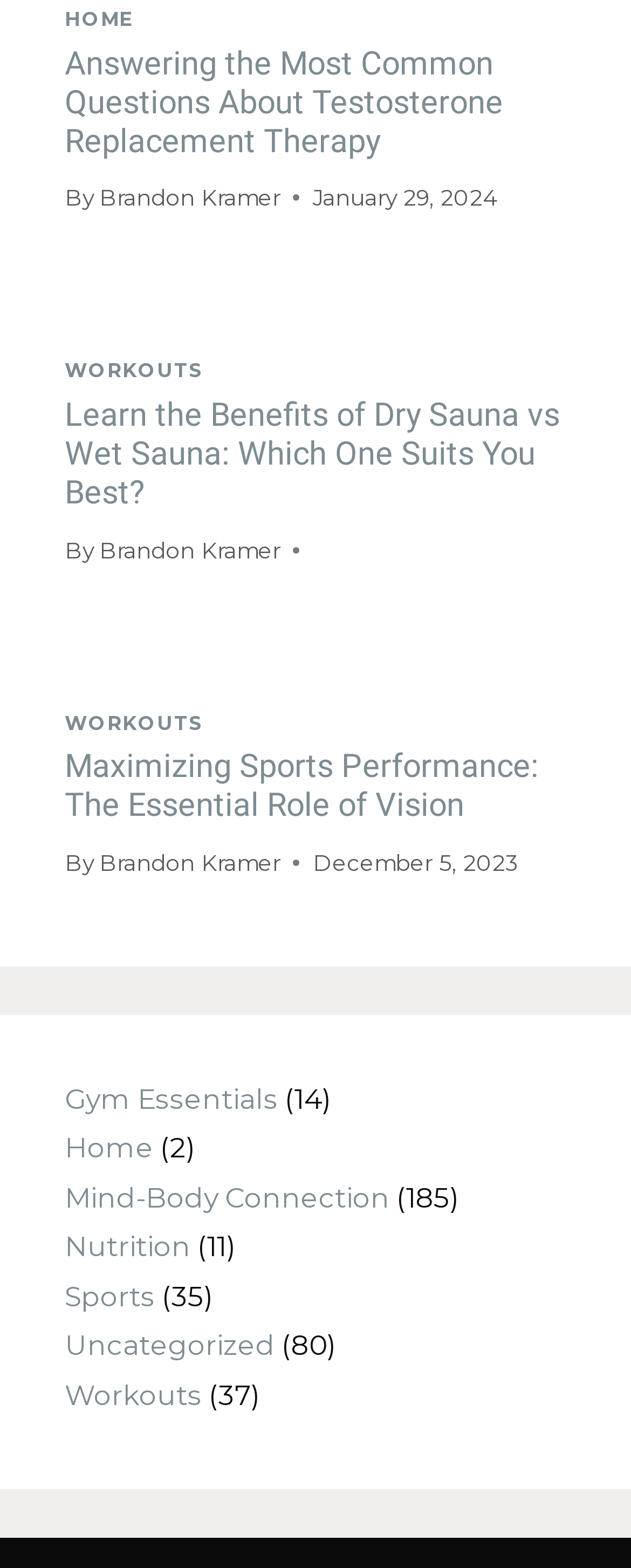Extract the bounding box of the UI element described as: "Mind-Body Connection".

[0.103, 0.754, 0.618, 0.774]